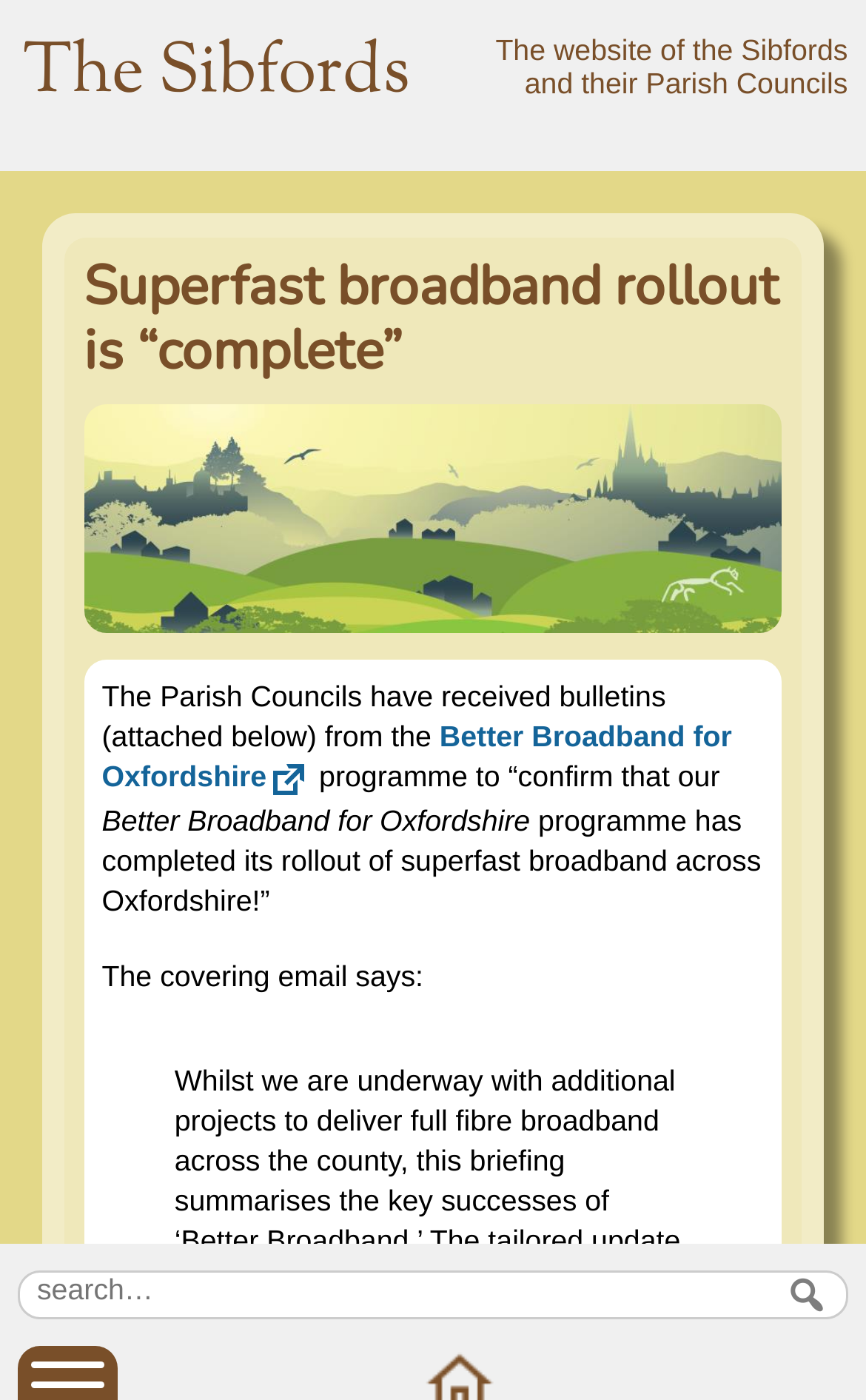What is the topic of the news?
Based on the image, give a one-word or short phrase answer.

Superfast broadband rollout